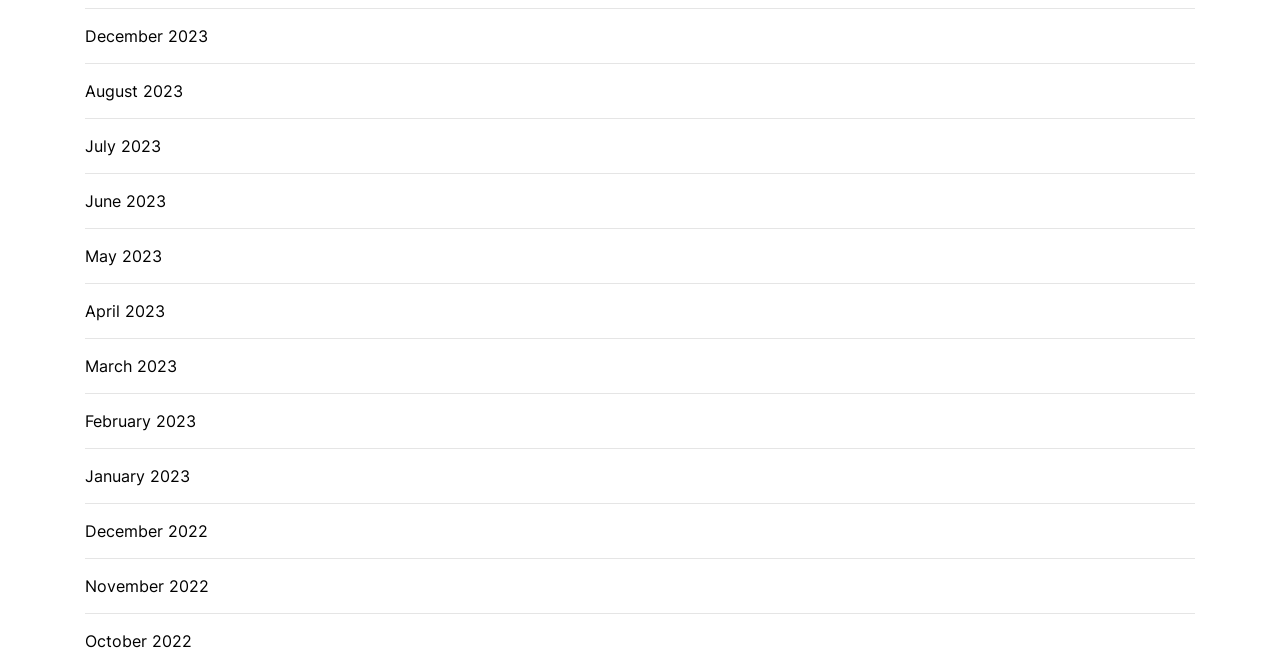How many months are listed in 2022?
Based on the visual, give a brief answer using one word or a short phrase.

3